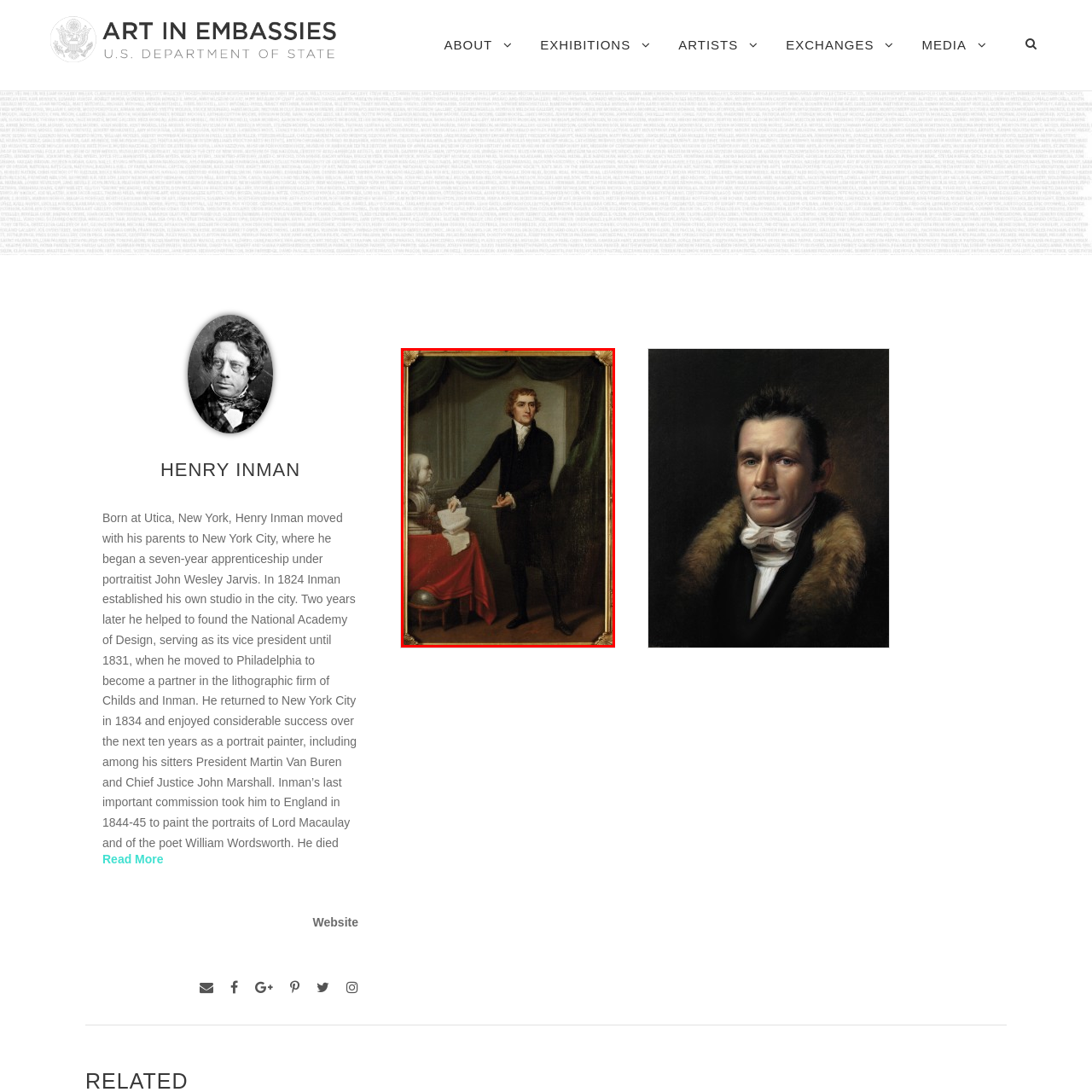Focus on the area marked by the red boundary, What is on the table? Answer concisely with a single word or phrase.

Classical bust and documents